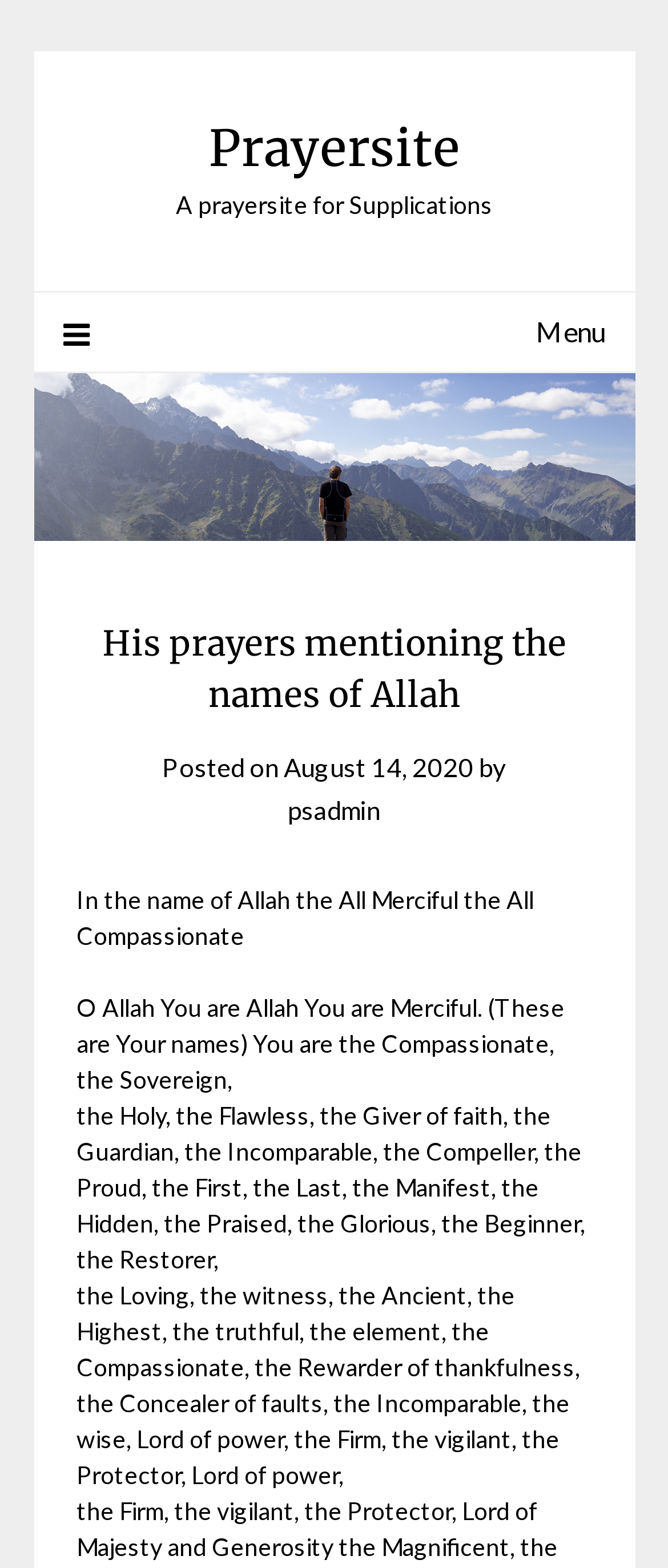Who is the author of the prayer?
Please give a detailed and thorough answer to the question, covering all relevant points.

The author of the prayer is mentioned in the section below the header, where it says 'Posted on August 14, 2020 by psadmin'. Therefore, the author of the prayer is 'psadmin'.